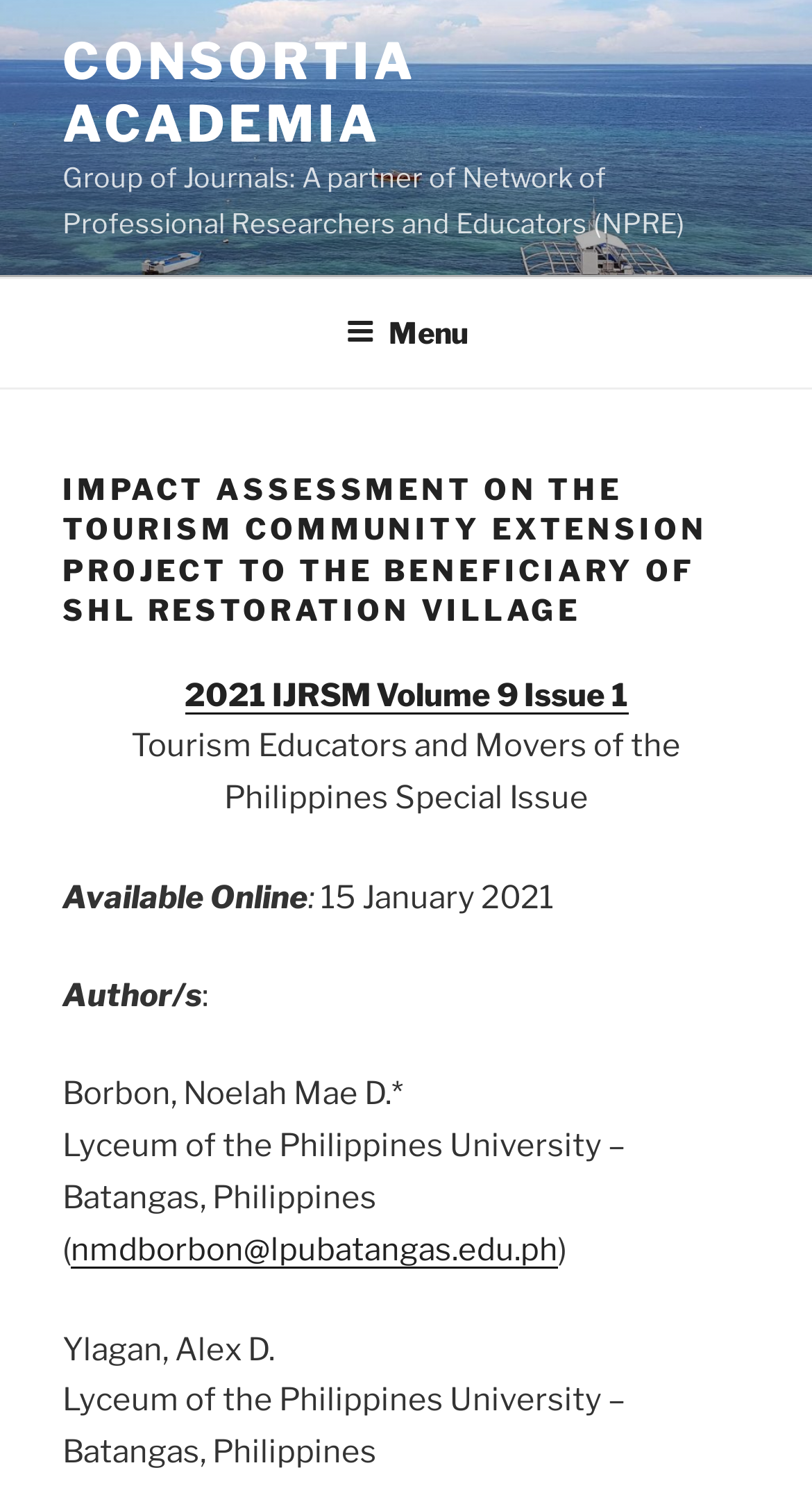Answer the question below with a single word or a brief phrase: 
Who is the author of the article?

Borbon, Noelah Mae D.